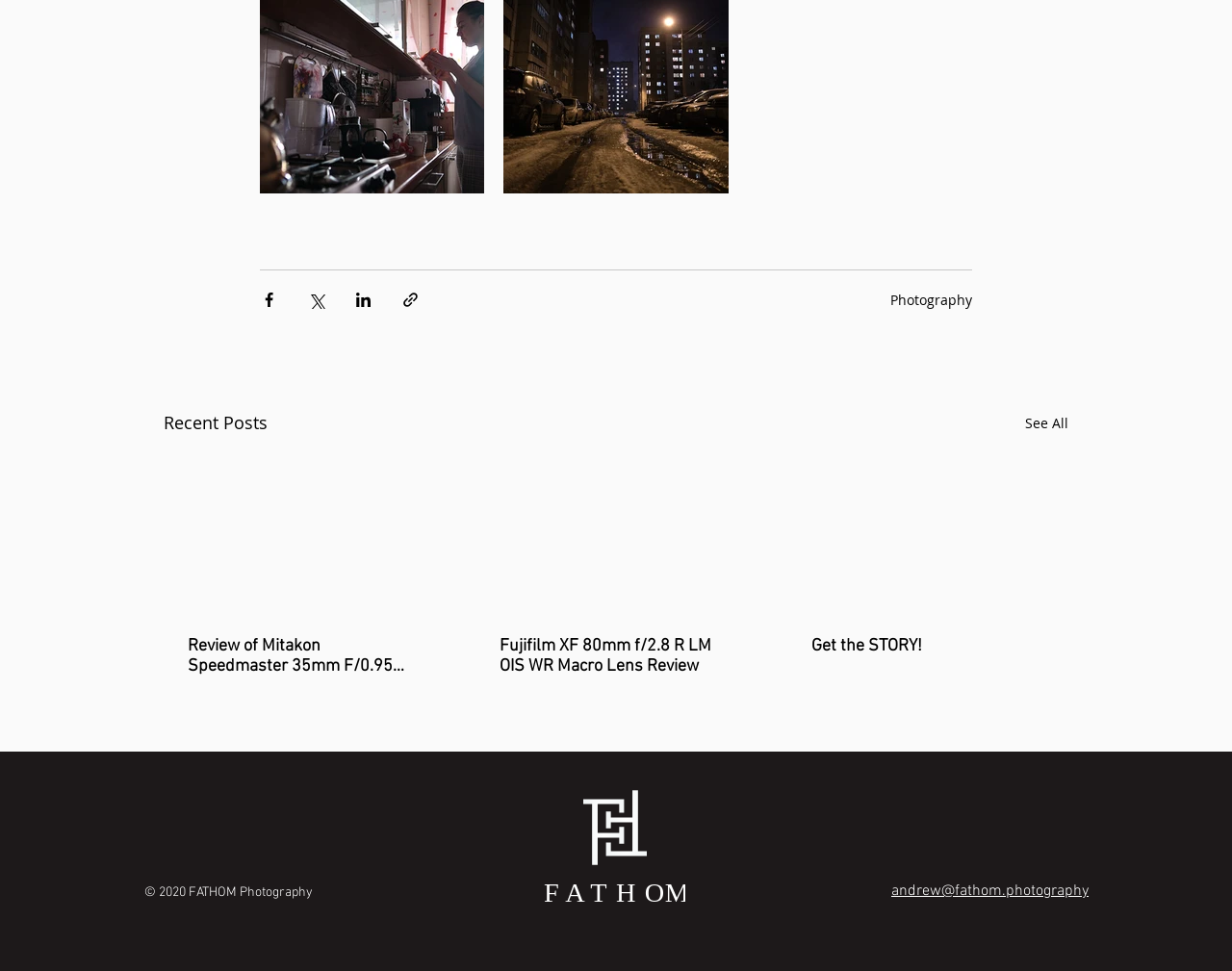Locate the bounding box coordinates of the element I should click to achieve the following instruction: "Contact andrew@fathom.photography".

[0.723, 0.905, 0.884, 0.927]